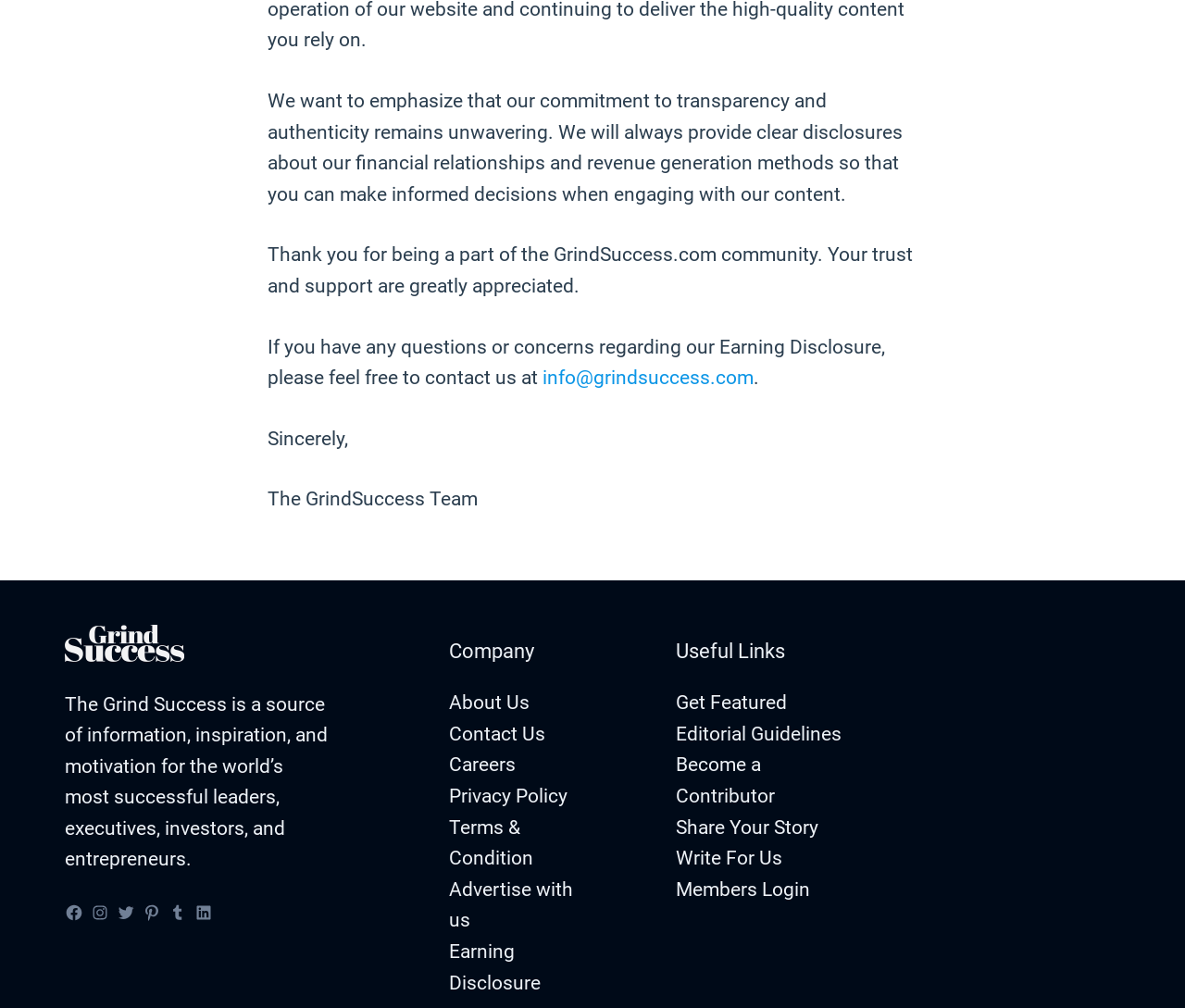What is the name of the website?
Look at the screenshot and provide an in-depth answer.

The name of the website can be found in the top-left corner of the webpage, where the logo is located. The text 'The Grind Success' is written next to the logo, indicating that this is the name of the website.